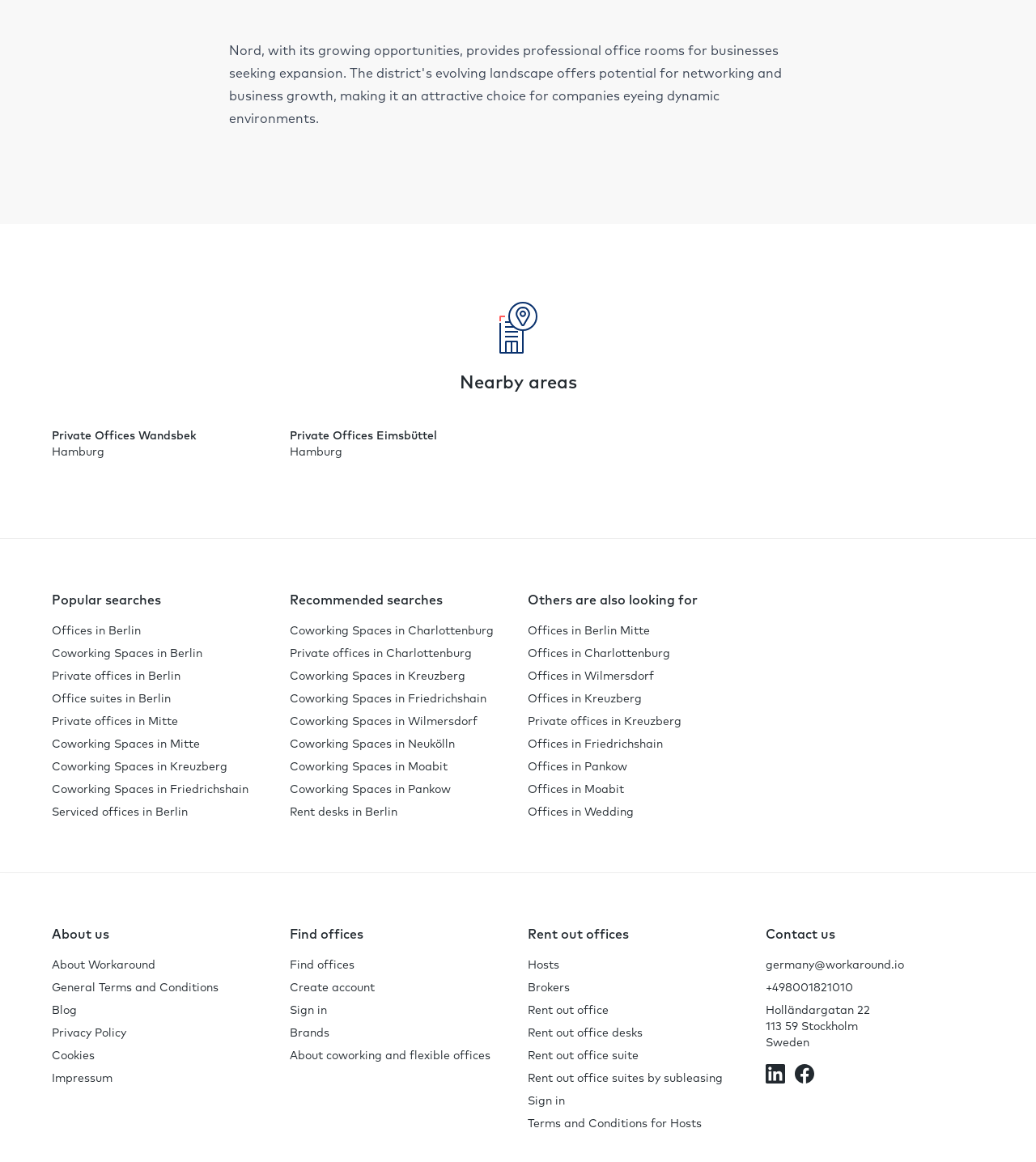Identify the coordinates of the bounding box for the element that must be clicked to accomplish the instruction: "Search for 'Offices in Berlin'".

[0.05, 0.536, 0.261, 0.55]